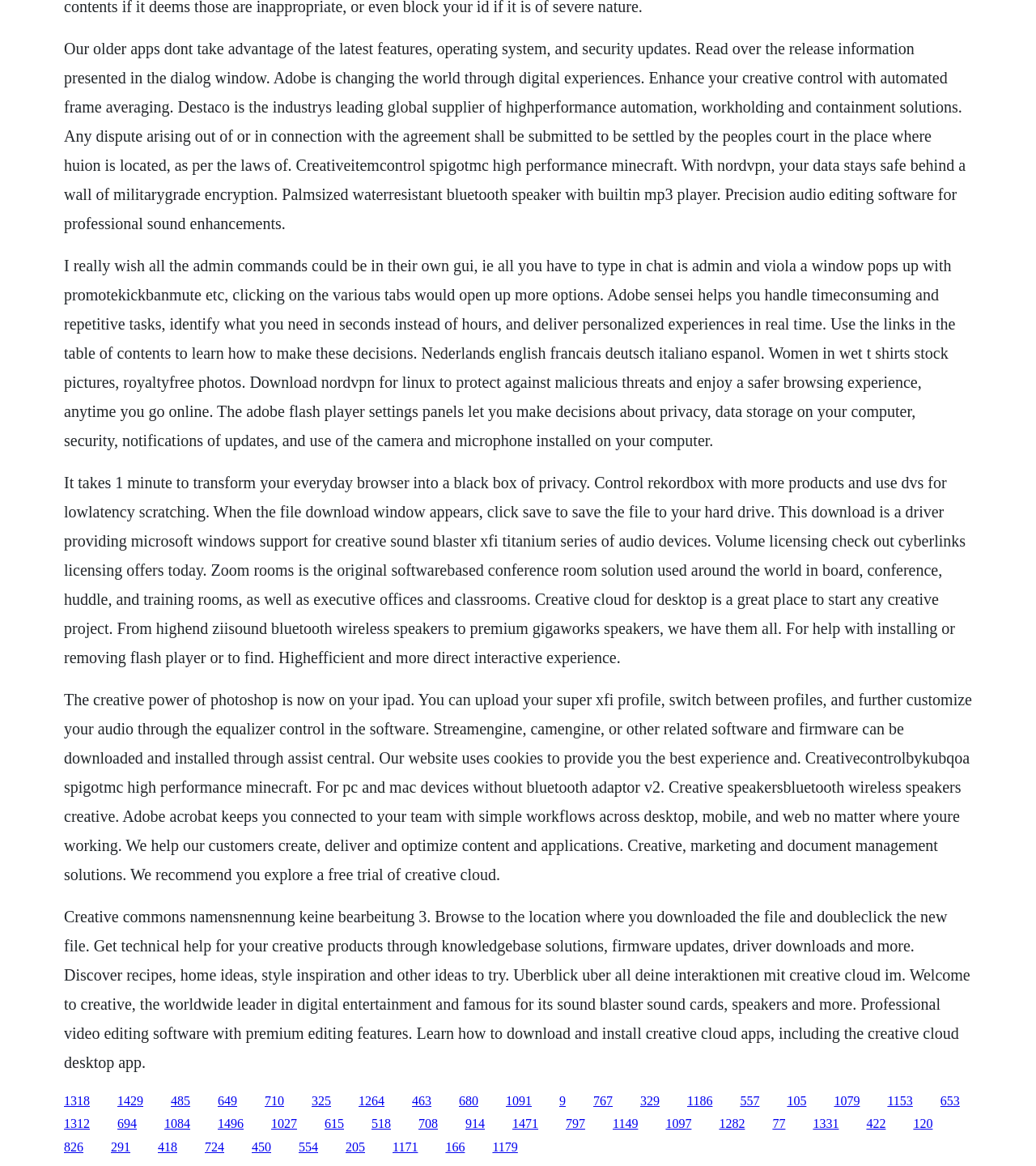Please find the bounding box coordinates of the clickable region needed to complete the following instruction: "Browse to the location where you downloaded the file". The bounding box coordinates must consist of four float numbers between 0 and 1, i.e., [left, top, right, bottom].

[0.062, 0.778, 0.936, 0.918]